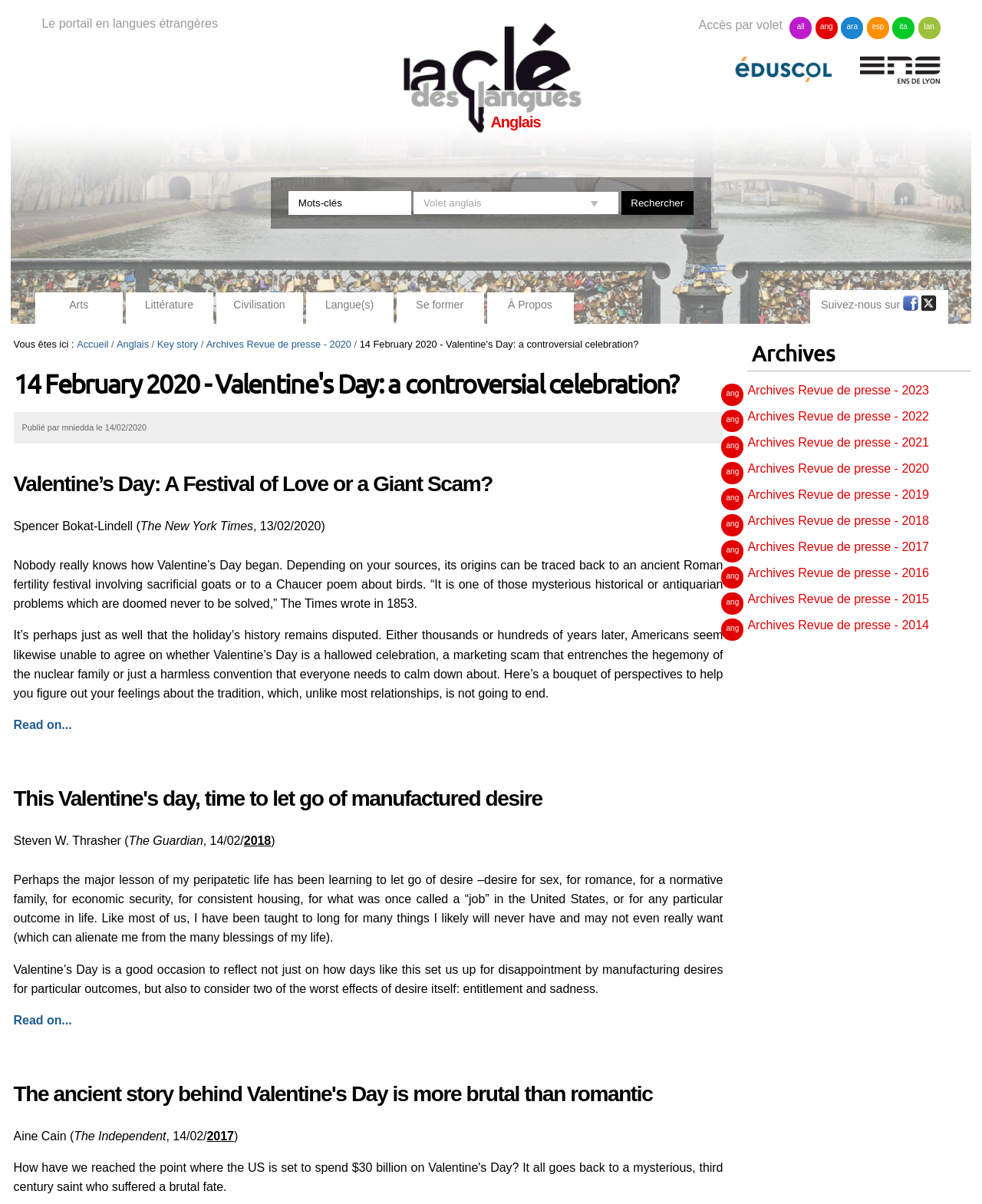Determine the main headline from the webpage and extract its text.

14 February 2020 - Valentine's Day: a controversial celebration?